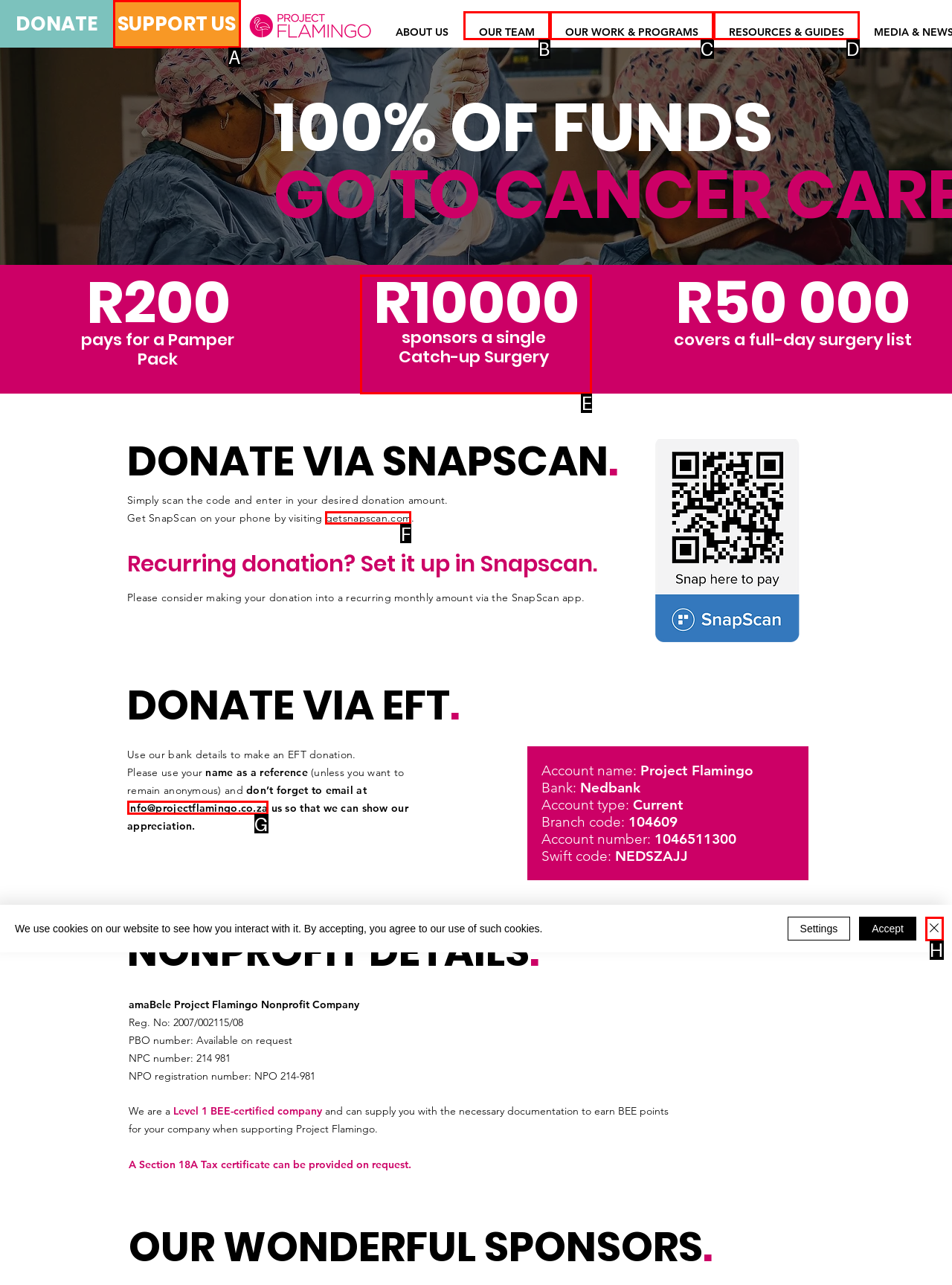Select the appropriate HTML element that needs to be clicked to finish the task: Click the getsnapscan.com link
Reply with the letter of the chosen option.

F